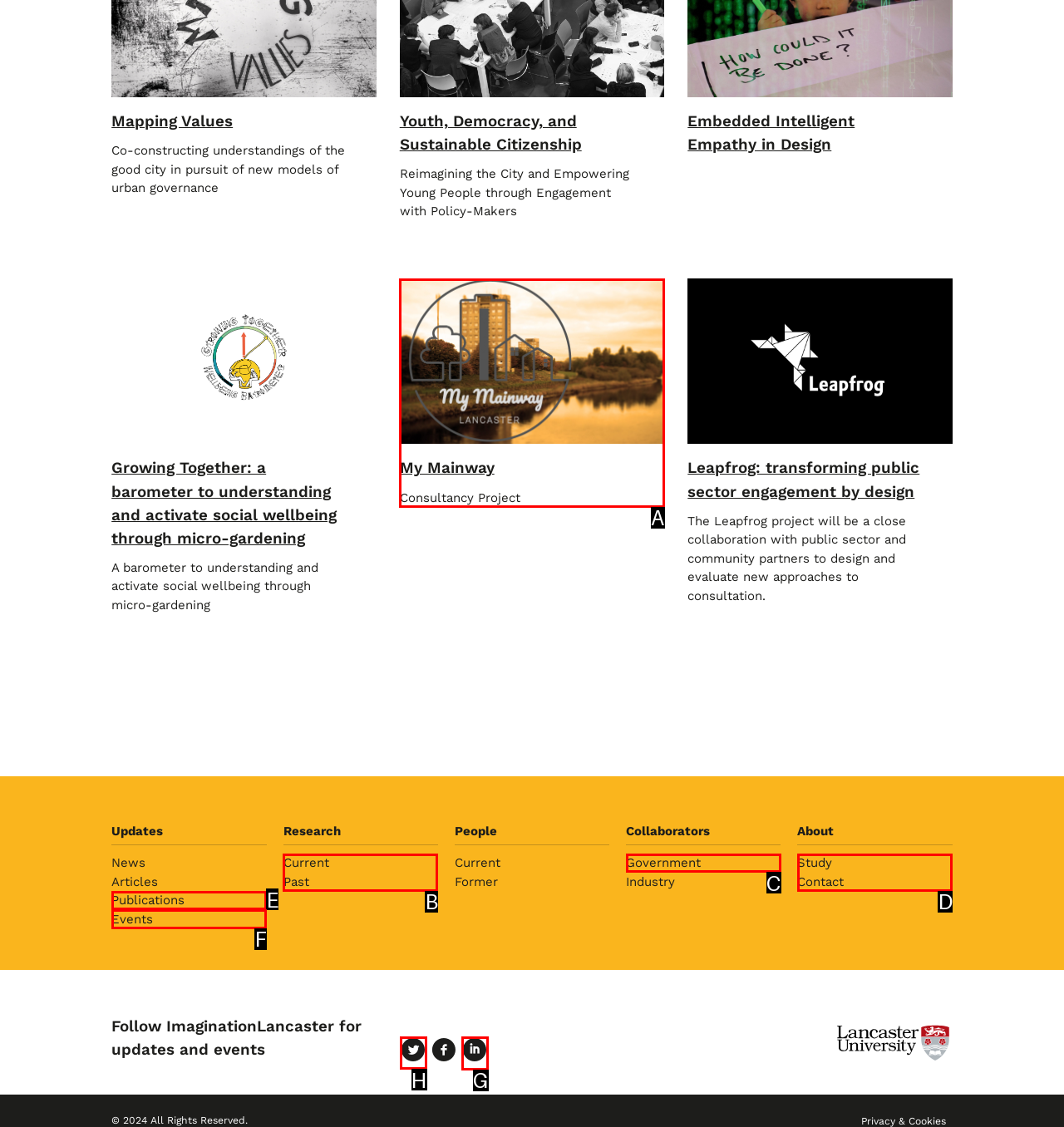Decide which HTML element to click to complete the task: Follow ImaginationLancaster on social media Provide the letter of the appropriate option.

H